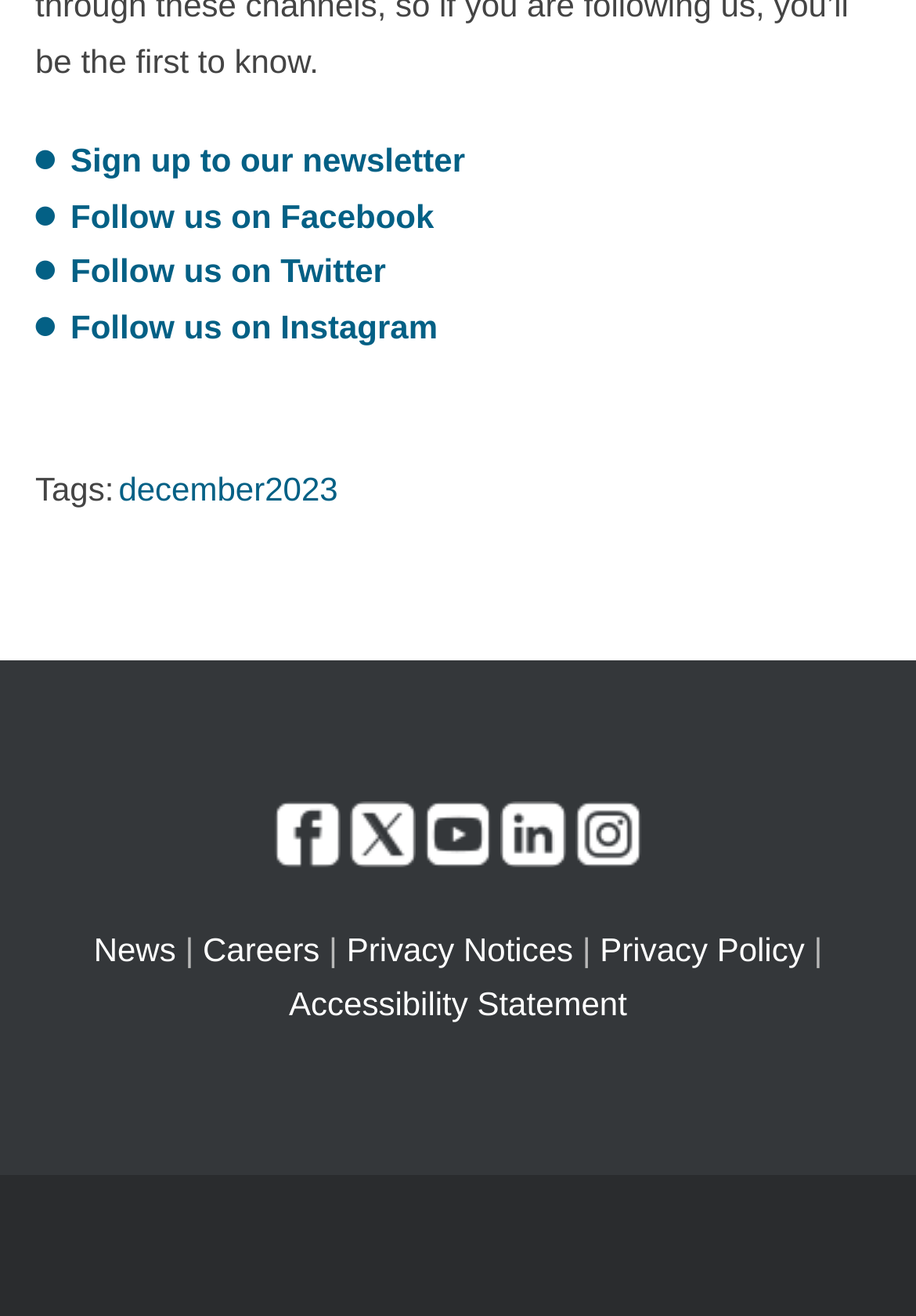Please identify the coordinates of the bounding box for the clickable region that will accomplish this instruction: "Sign up to our newsletter".

[0.077, 0.107, 0.508, 0.136]